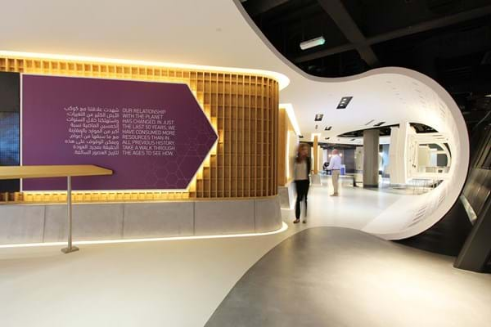Can you give a comprehensive explanation to the question given the content of the image?
What type of atmosphere does the design create?

The caption states that the design of the GE Ecomagination Center emphasizes a modern, innovative aesthetic with fluid architectural lines, which creates an inviting atmosphere for visitors.